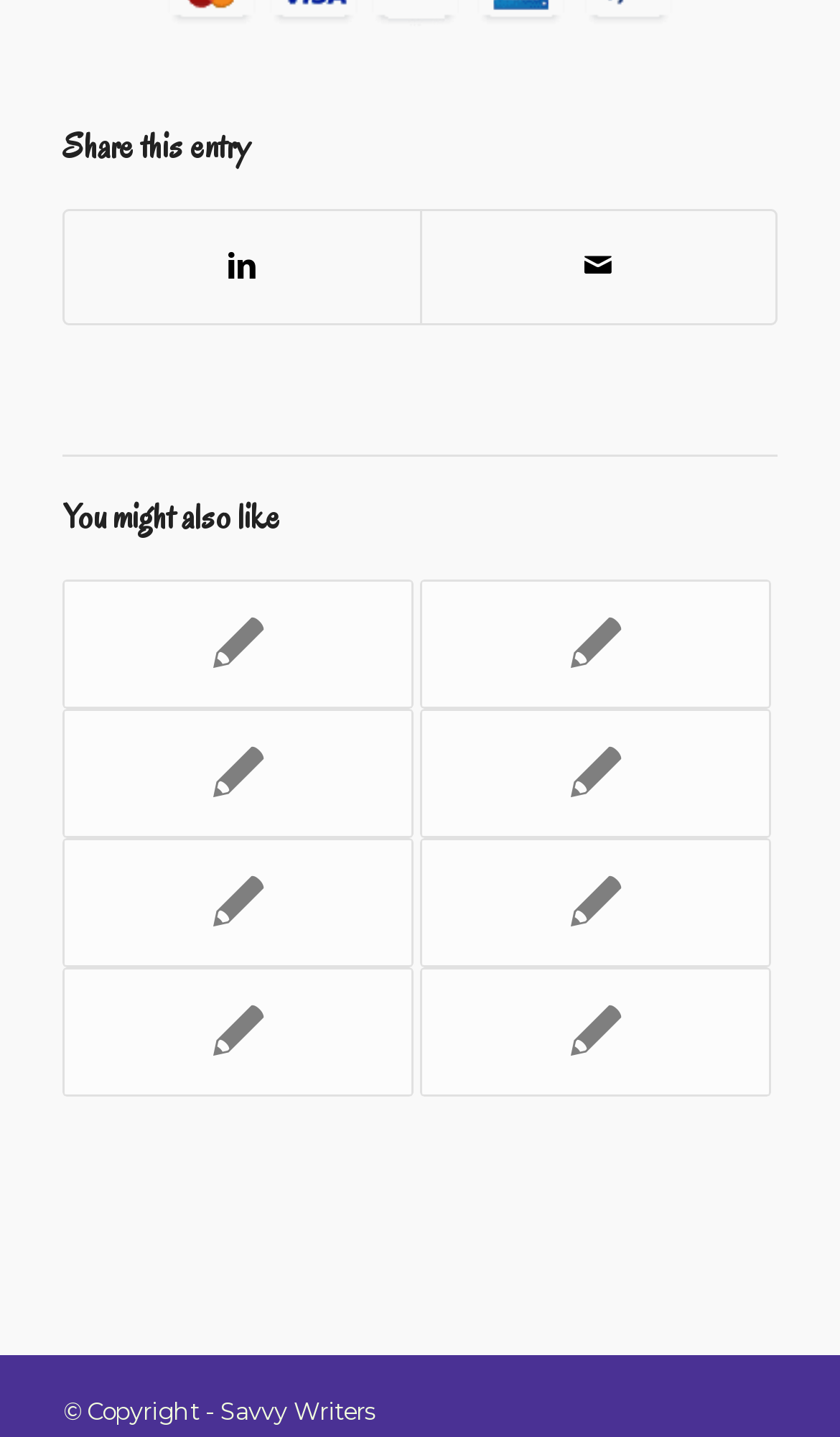Show the bounding box coordinates of the region that should be clicked to follow the instruction: "Share this entry on LinkedIn."

[0.078, 0.147, 0.5, 0.224]